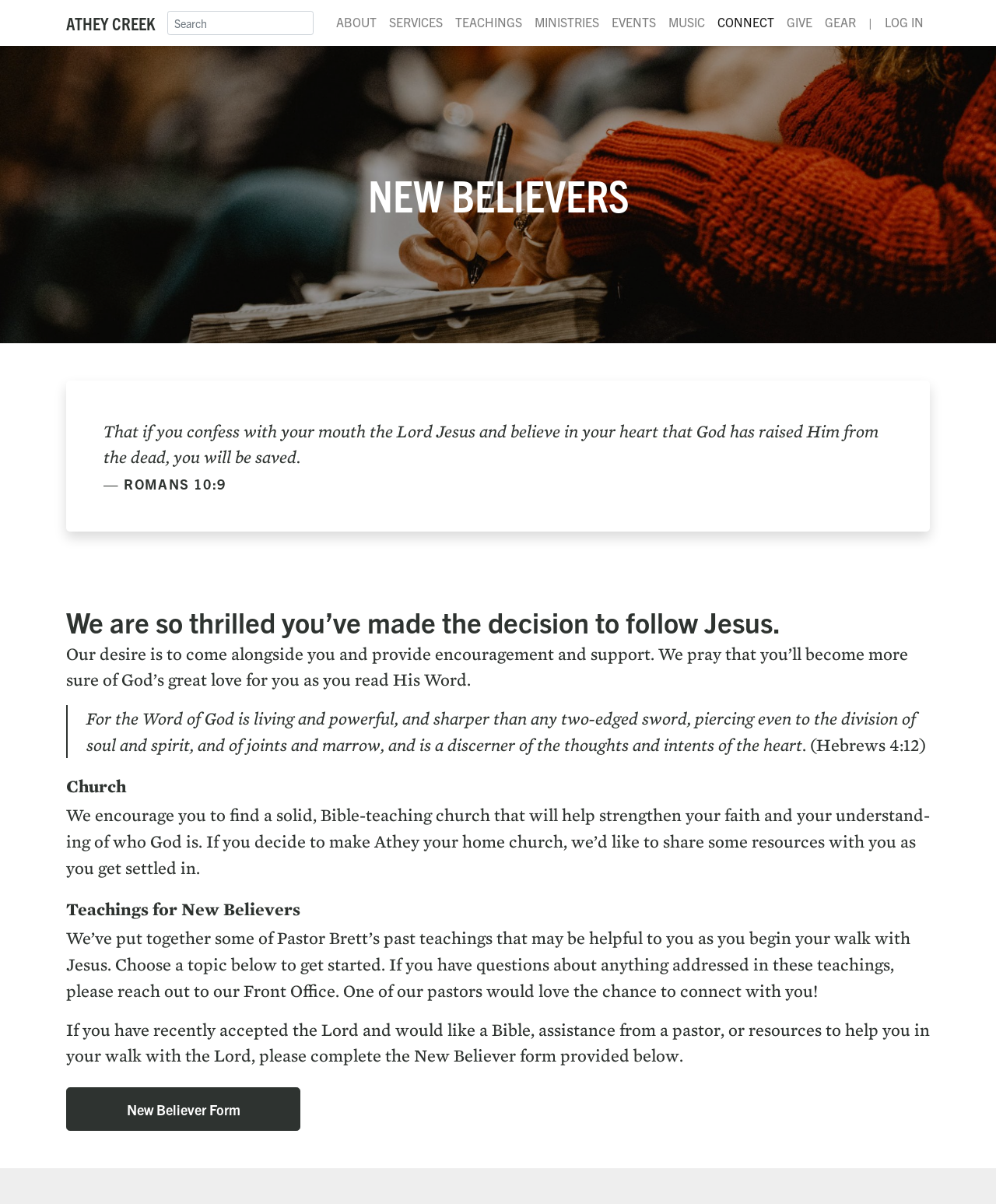Describe every aspect of the webpage in a detailed manner.

The webpage is about New Believers at Athey Creek Christian Fellowship. At the top, there is a navigation menu with 11 links: "ATHEY CREEK", "ABOUT", "SERVICES", "TEACHINGS", "MINISTRIES", "EVENTS", "MUSIC", "CONNECT", "GIVE", "GEAR", and "LOG IN". 

Below the navigation menu, there is a heading "NEW BELIEVERS" followed by a blockquote with a Bible verse from Romans 10:9. 

The main content of the webpage is divided into four sections. The first section has a heading "We are so thrilled you’ve made the decision to follow Jesus" and a paragraph of text that welcomes new believers and expresses the desire to provide encouragement and support. 

The second section has a blockquote with a Bible verse from Hebrews 12. 

The third section has a heading "Church" and a paragraph of text that encourages new believers to find a solid, Bible-teaching church and offers resources to help them get settled. 

The fourth section has a heading "Teachings for New Believers" and a paragraph of text that introduces a series of teachings by Pastor Brett, which are available to help new believers in their walk with Jesus. There is also a call to action to complete a New Believer form to receive a Bible, assistance from a pastor, or other resources. A link to the form is provided below.